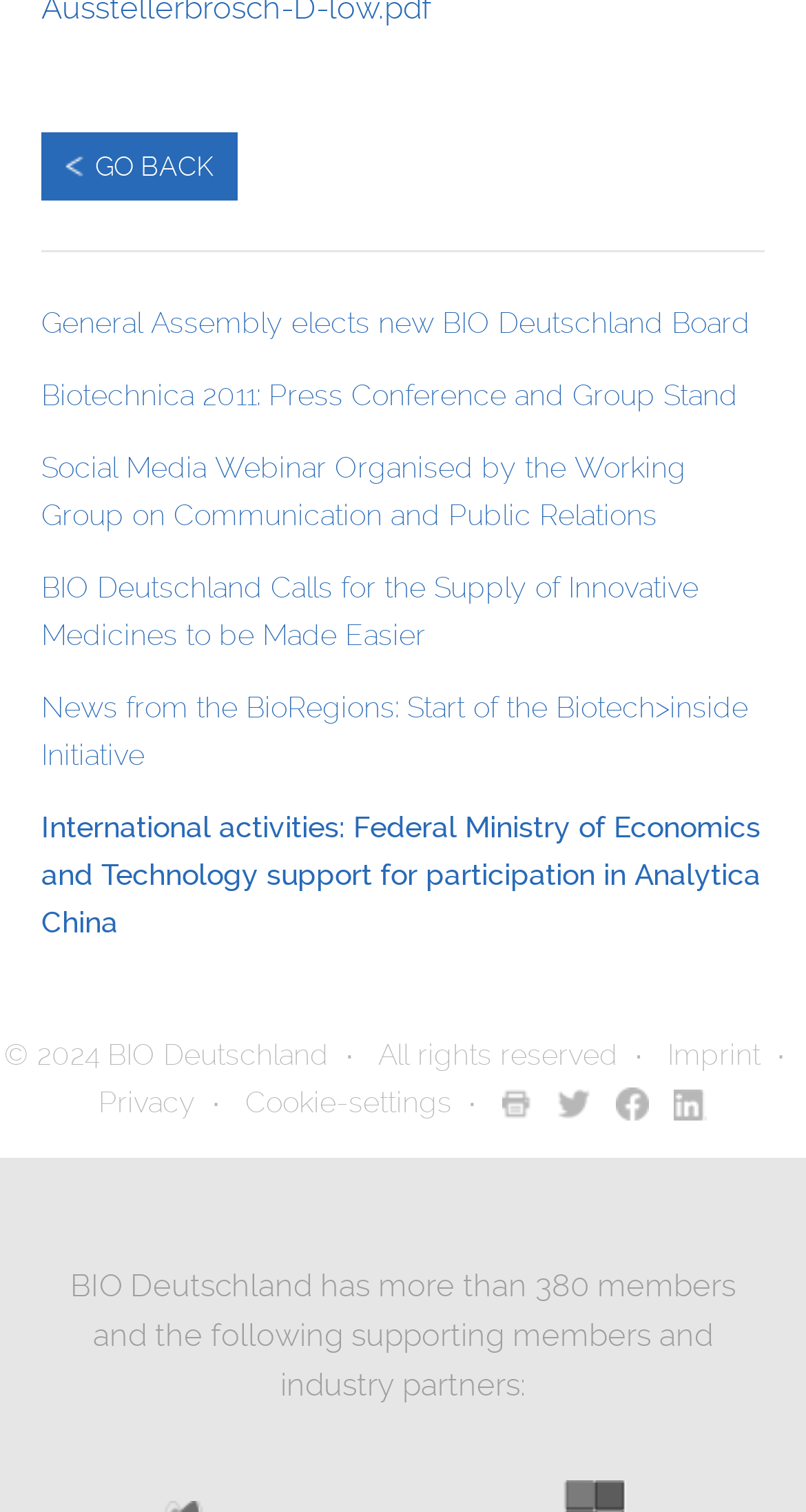Using the webpage screenshot, locate the HTML element that fits the following description and provide its bounding box: "Geographical Cases".

None